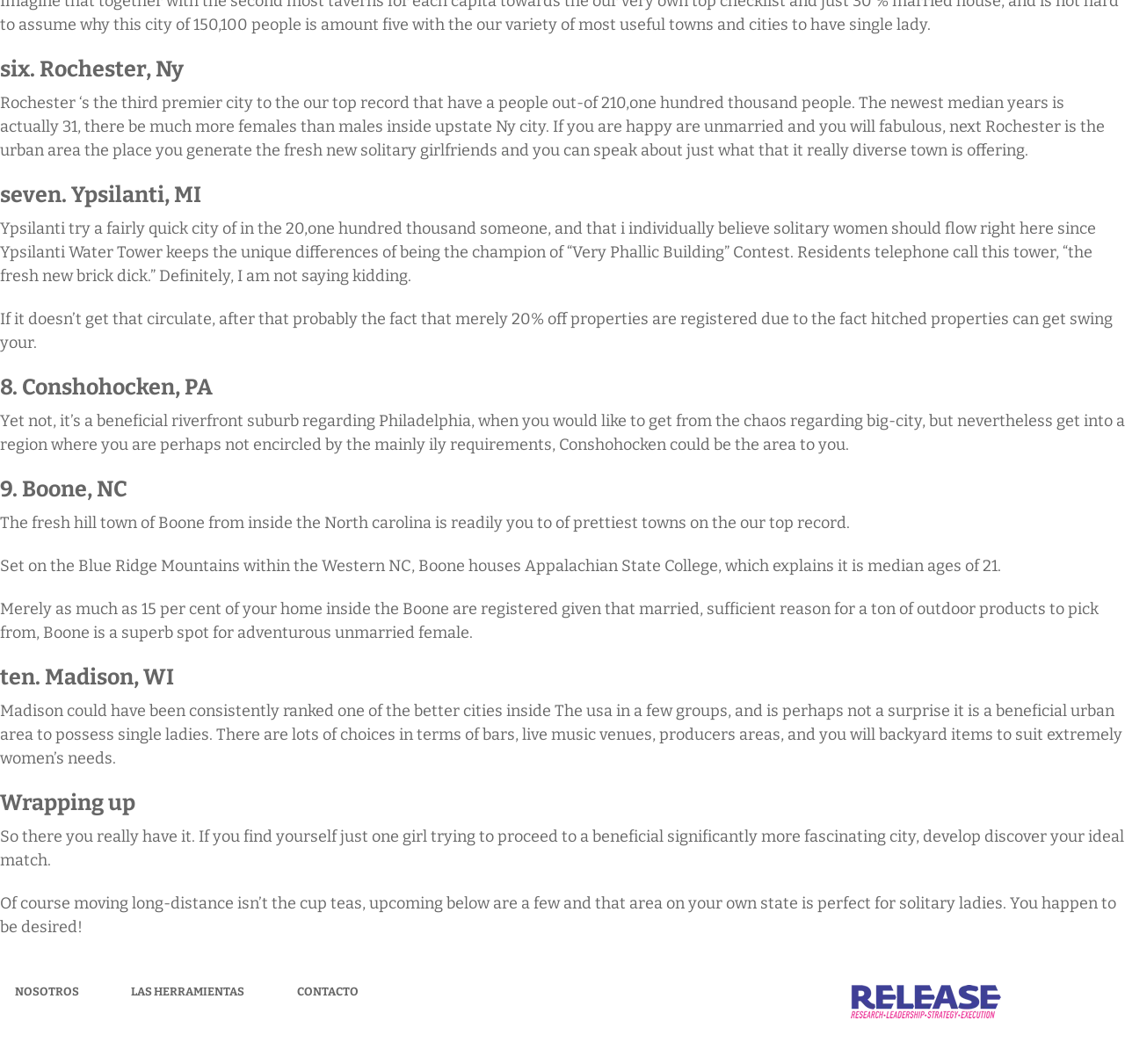Please determine the bounding box coordinates, formatted as (top-left x, top-left y, bottom-right x, bottom-right y), with all values as floating point numbers between 0 and 1. Identify the bounding box of the region described as: LAS HERRAMIENTAS

[0.116, 0.926, 0.217, 0.938]